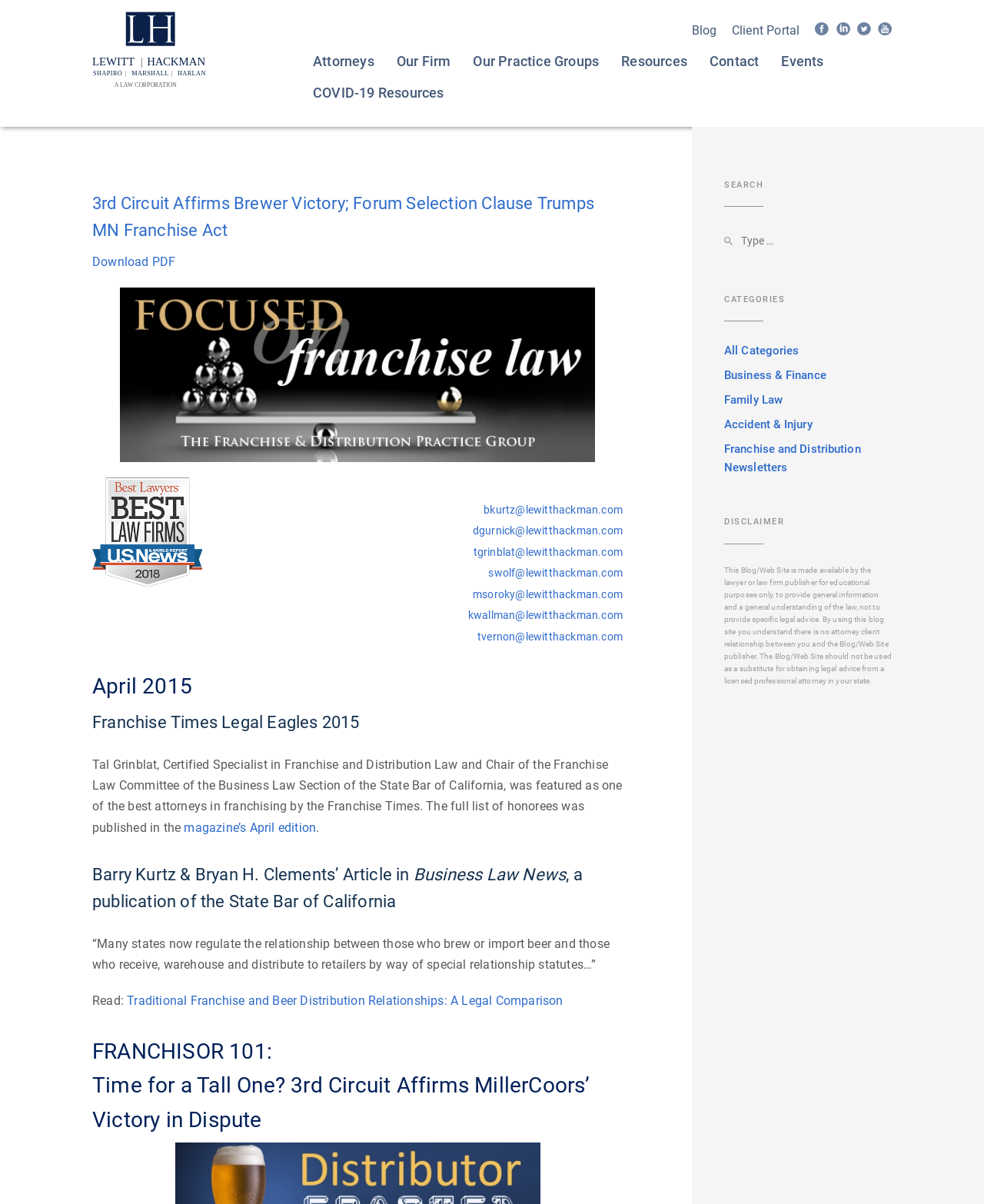Describe the webpage in detail, including text, images, and layout.

This webpage appears to be a law firm's website, specifically Lewitt Hackman. At the top left, there is a logo of Lewitt Hackman, accompanied by a link to the firm's homepage. On the top right, there are social media links to Facebook, LinkedIn, Twitter, and YouTube.

Below the logo, there is a navigation menu with links to various sections of the website, including the blog, client portal, attorneys, firm information, practice groups, resources, contact, and events. There is also a link to COVID-19 resources.

The main content of the page is divided into several sections. The first section has a heading "3rd Circuit Affirms Brewer Victory; Forum Selection Clause Trumps MN Franchise Act" and a link to download the article in PDF format. Below this, there are links to several attorneys' email addresses, including bkurtz, dgurnick, tgrinblat, swolf, msoroky, kwallman, and tvernon.

The next section has a heading "April 2015" and a subheading "Franchise Times Legal Eagles 2015". This section features an article about Tal Grinblat, a certified specialist in franchise and distribution law, who was featured in Franchise Times as one of the best attorneys in franchising. The article also mentions that the full list of honorees was published in the magazine's April edition.

The following sections feature articles and news about franchising, beer distribution, and other legal topics. There are headings such as "Barry Kurtz & Bryan H. Clements’ Article in Business Law News" and "FRANCHISOR 101: Time for a Tall One? 3rd Circuit Affirms MillerCoors’ Victory in Dispute".

On the right side of the page, there is a search bar with a heading "SEARCH" and a button to search for keywords. Below this, there are categories such as "All Categories", "Business & Finance", "Family Law", "Accident & Injury", and "Franchise and Distribution Newsletters". Finally, there is a disclaimer section that explains the purpose of the blog and the limitations of the information provided.